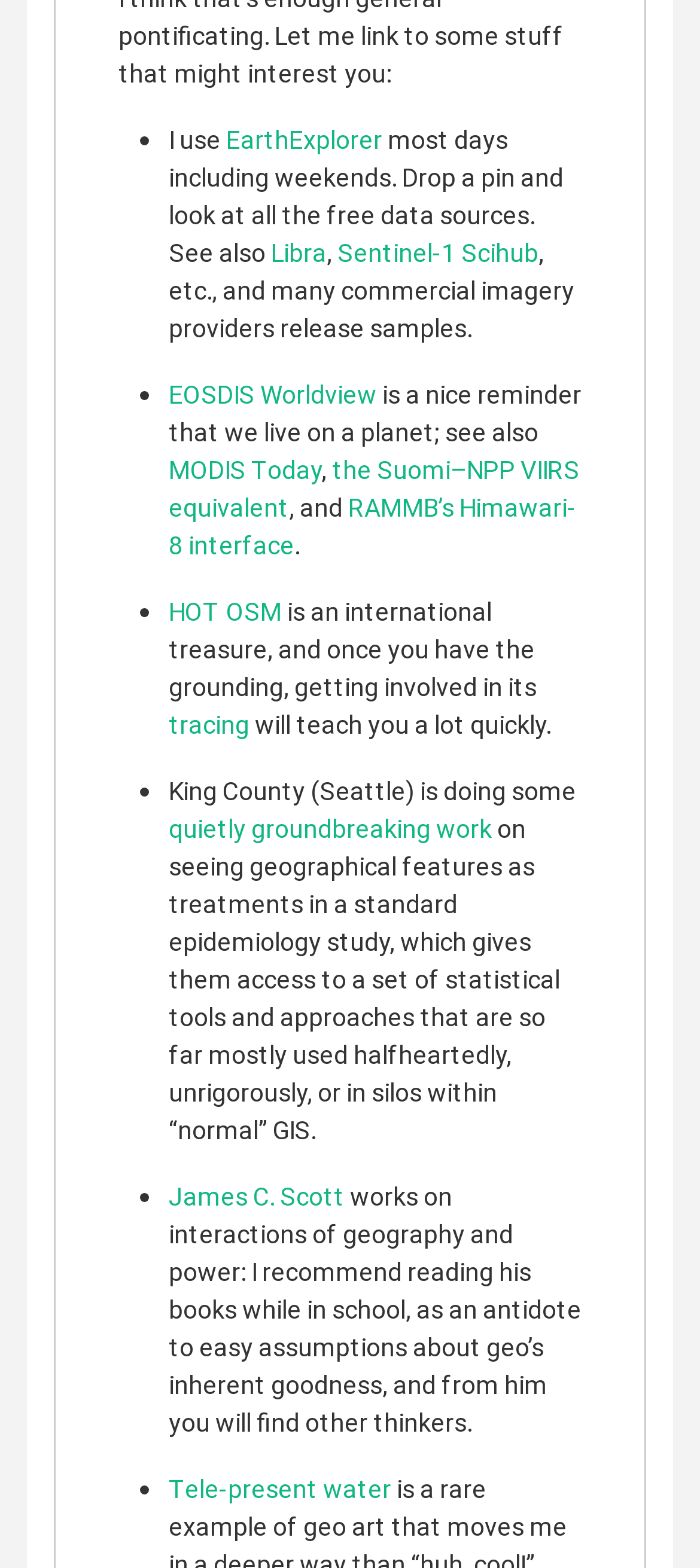From the screenshot, find the bounding box of the UI element matching this description: "RAMMB’s Himawari-8 interface". Supply the bounding box coordinates in the form [left, top, right, bottom], each a float between 0 and 1.

[0.241, 0.314, 0.823, 0.358]